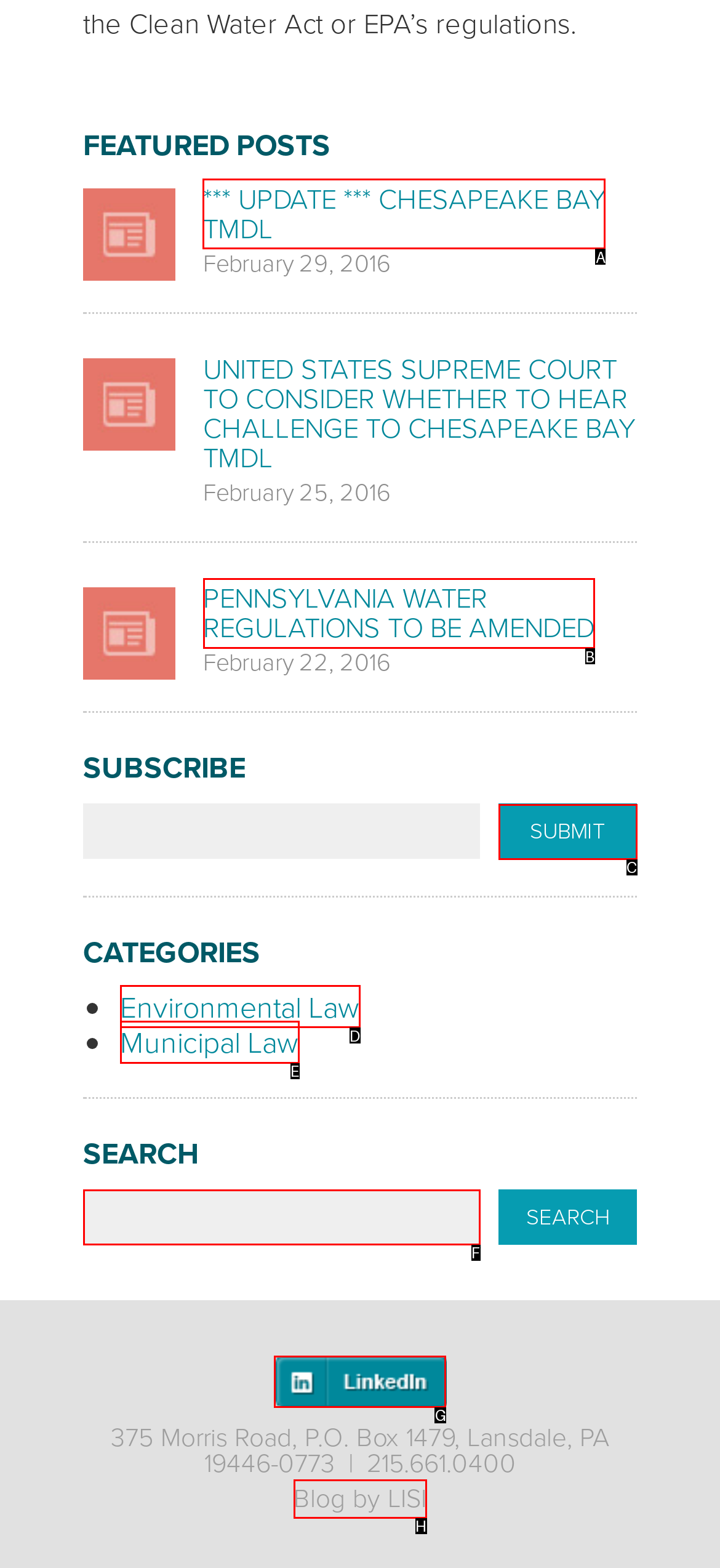Identify the letter of the UI element needed to carry out the task: Read the featured post about Chesapeake Bay TMDL
Reply with the letter of the chosen option.

A